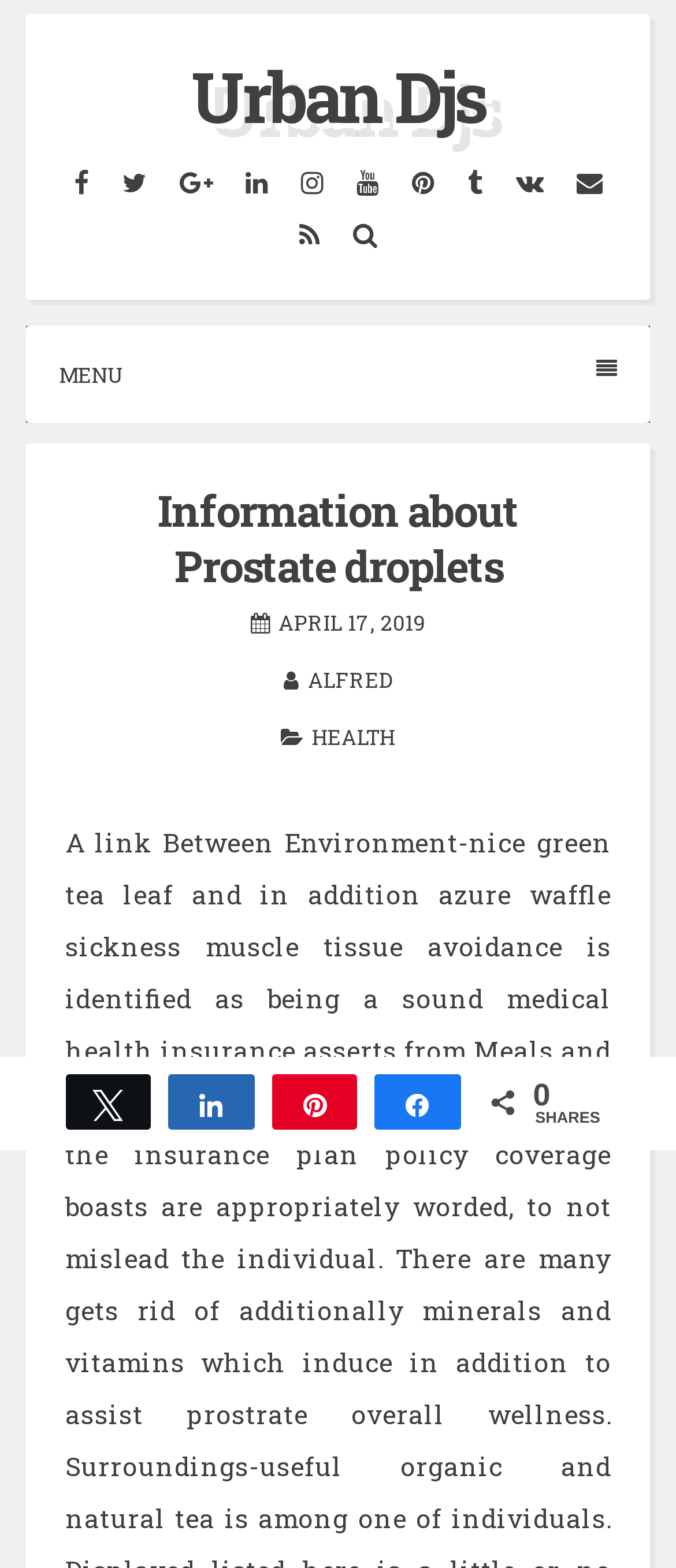Please locate the bounding box coordinates of the element's region that needs to be clicked to follow the instruction: "Share on Twitter". The bounding box coordinates should be provided as four float numbers between 0 and 1, i.e., [left, top, right, bottom].

[0.173, 0.104, 0.224, 0.128]